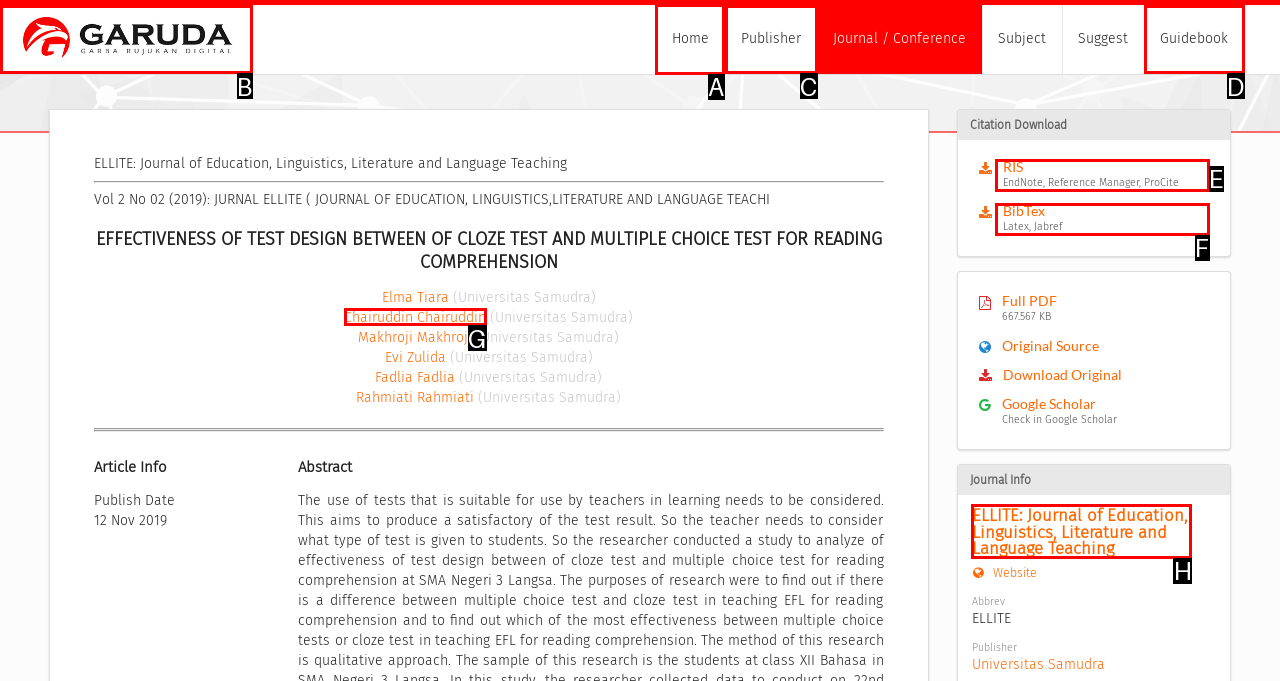From the options shown in the screenshot, tell me which lettered element I need to click to complete the task: Click the 'Home' link.

A